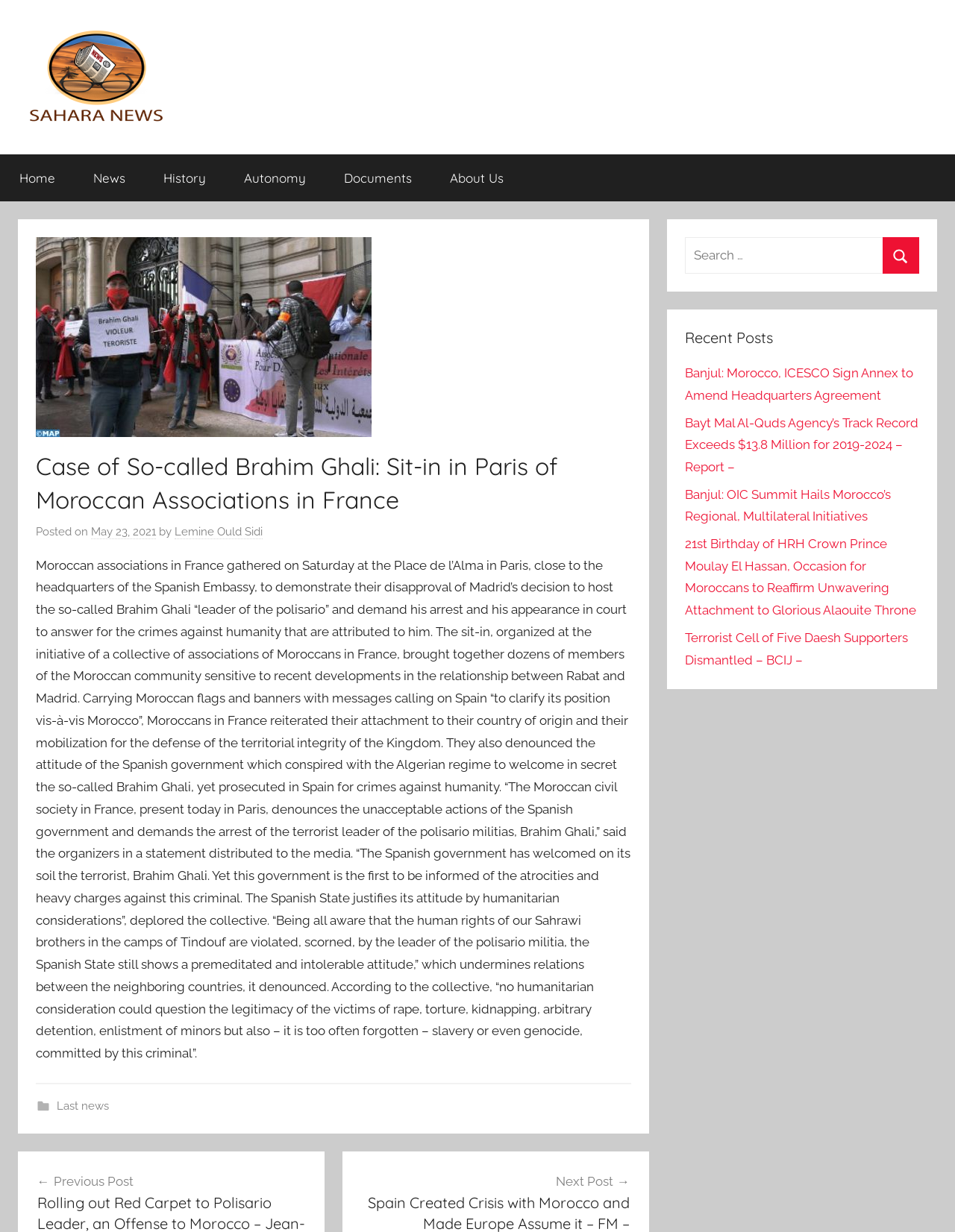Please find and report the bounding box coordinates of the element to click in order to perform the following action: "Read the recent post about Banjul: Morocco, ICESCO Sign Annex to Amend Headquarters Agreement". The coordinates should be expressed as four float numbers between 0 and 1, in the format [left, top, right, bottom].

[0.717, 0.297, 0.956, 0.327]